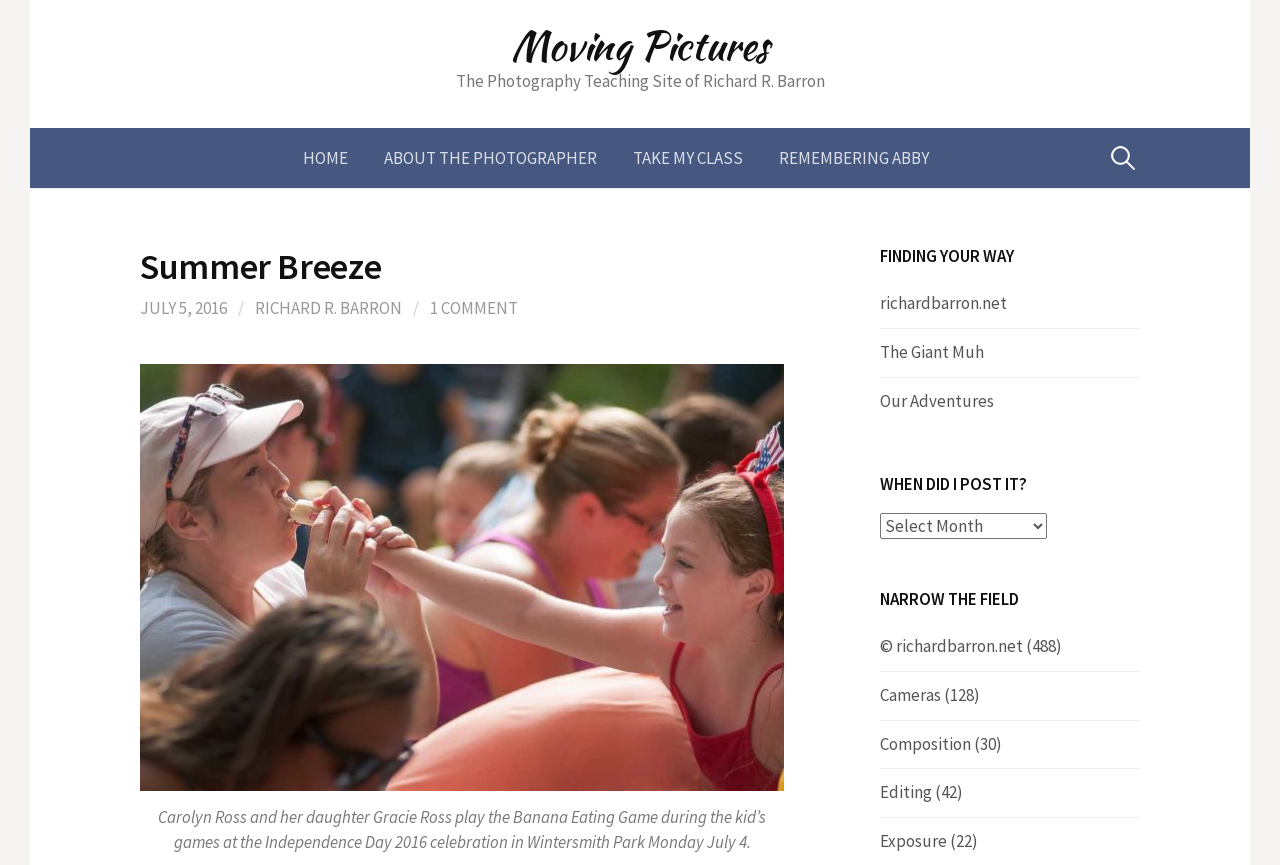Using the provided description About the Photographer, find the bounding box coordinates for the UI element. Provide the coordinates in (top-left x, top-left y, bottom-right x, bottom-right y) format, ensuring all values are between 0 and 1.

[0.286, 0.148, 0.48, 0.217]